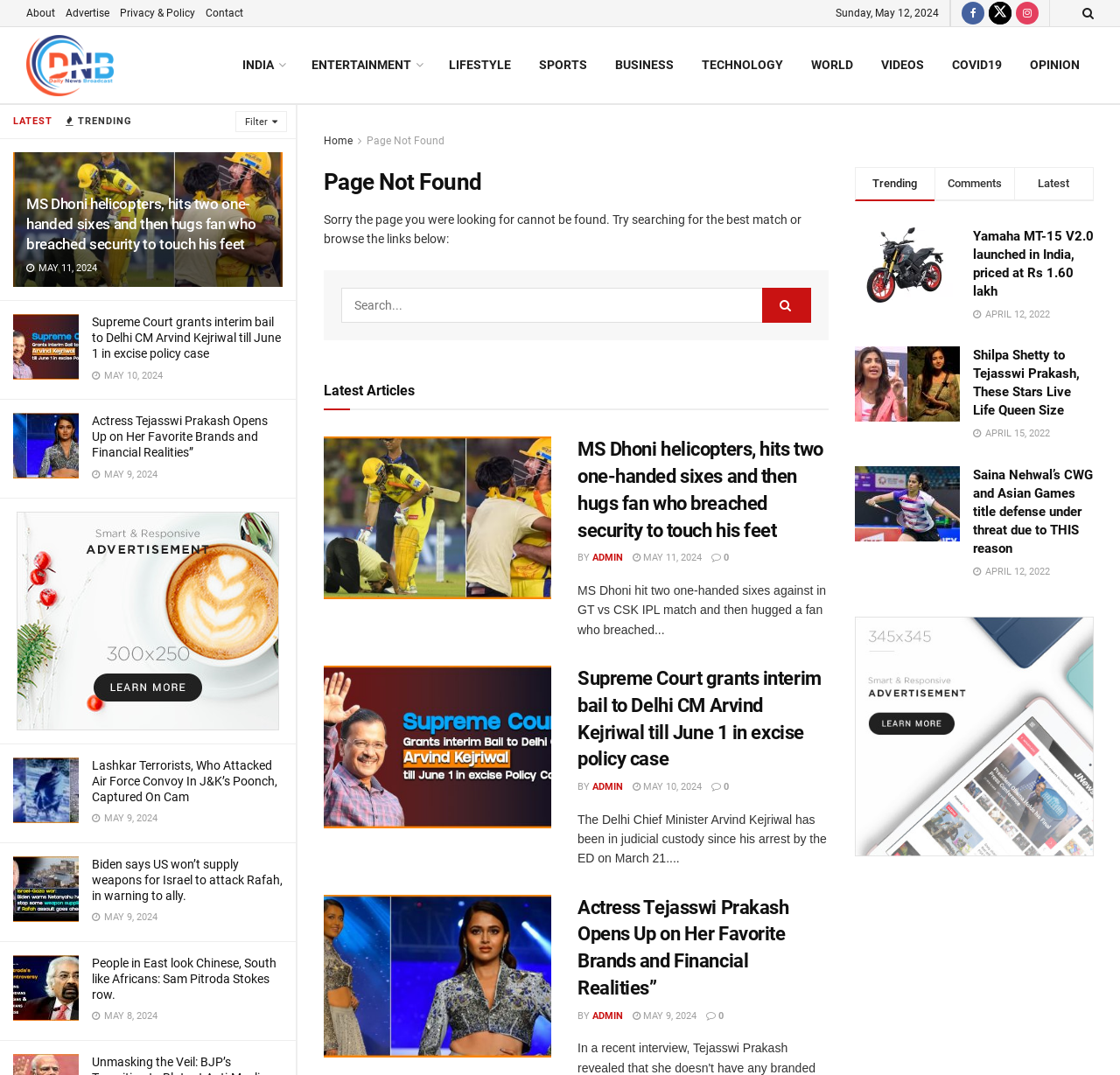Elaborate on the different components and information displayed on the webpage.

This webpage appears to be a news website, specifically a page that displays a "Page Not Found" error message. At the top of the page, there are several links to different sections of the website, including "INDIA", "ENTERTAINMENT", "LIFESTYLE", and others. Below these links, there is a heading that reads "Page Not Found" and a message that apologizes for the inconvenience and suggests searching for the desired content or browsing the links below.

The main content of the page is a list of latest articles, with each article displayed as a rectangular block with an image, a heading, and a brief summary of the article. There are several articles listed, each with a similar format. The articles appear to be from various categories, including sports, politics, and entertainment.

Some of the specific articles that can be seen on the page include one about MS Dhoni hitting two one-handed sixes in an IPL match and hugging a fan who breached security, another about Arvind Kejriwal being granted interim bail by the Supreme Court, and others about Tejasswi Prakash's candid confession, Lashkar terrorists being captured on camera, and Biden warning Netanyahu about weapon supplies.

At the bottom of the page, there is a search bar where users can enter keywords to search for specific content. There are also several links to other pages on the website, including "Home", "About", "Advertise", and "Contact".